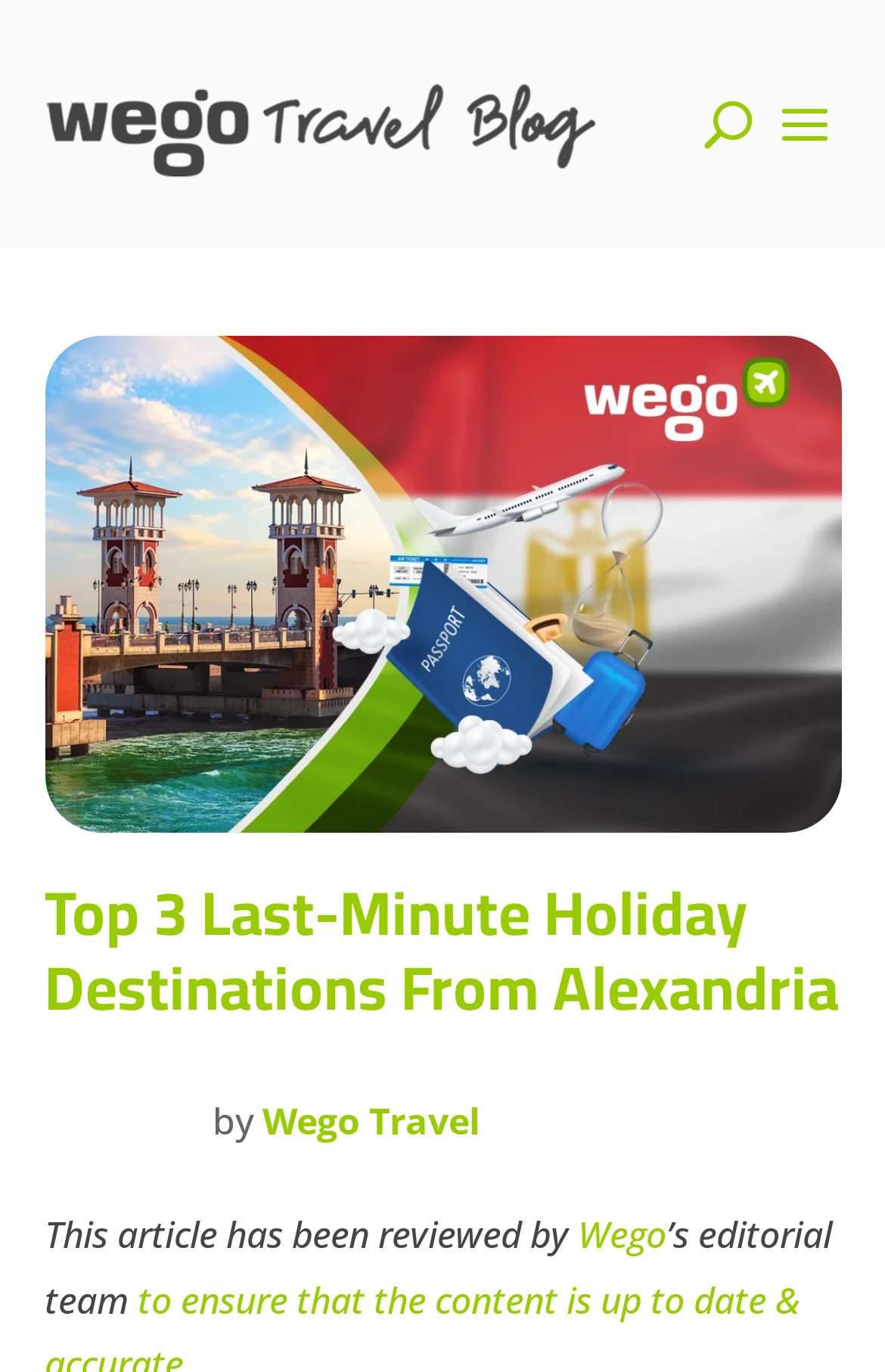What is the topic of the article?
From the image, respond using a single word or phrase.

Last-Minute Holiday Destinations From Alexandria